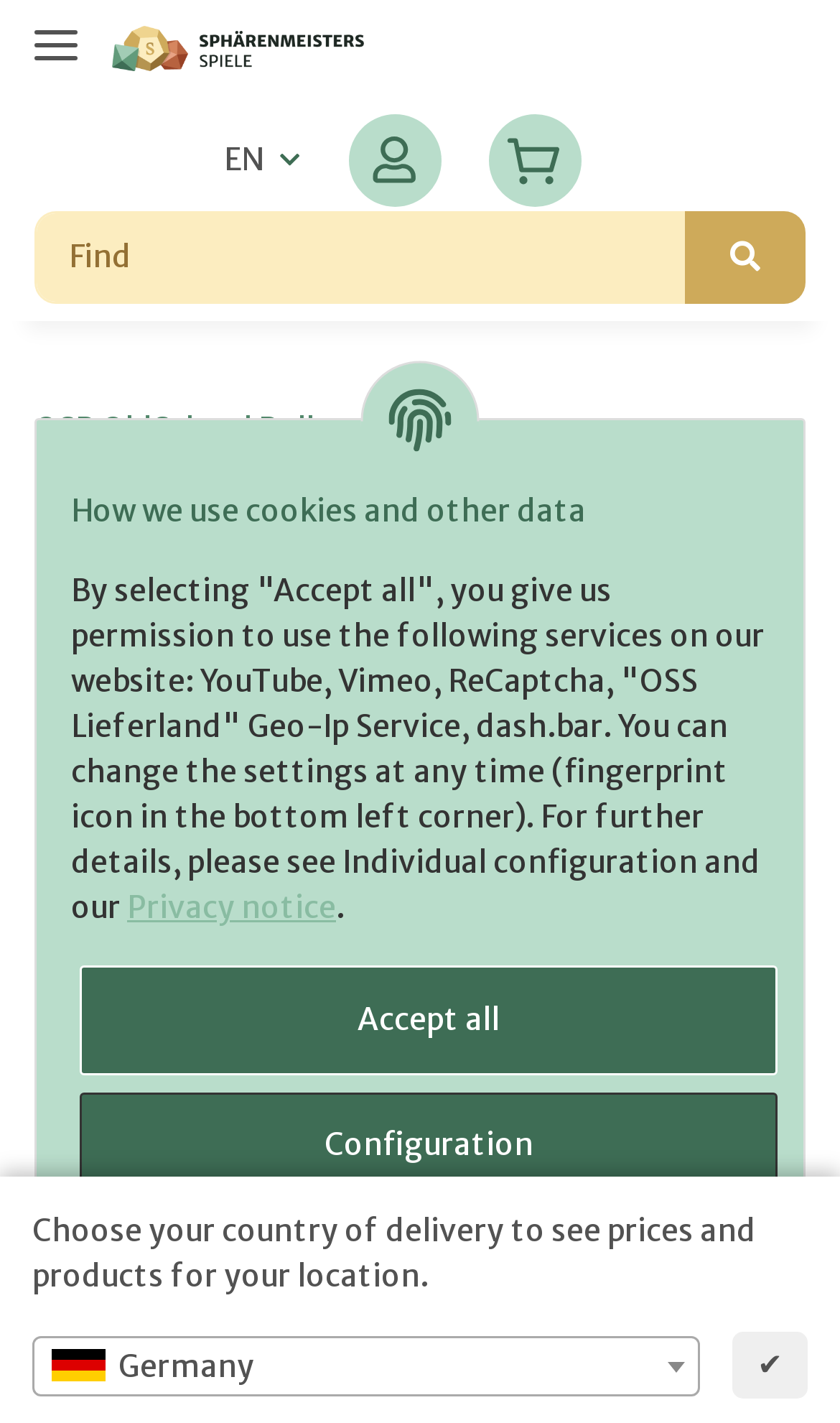What is the price of the product?
Utilize the information in the image to give a detailed answer to the question.

The price of the product is mentioned at the top of the webpage, in the root element, as 'The Cleaning of Prison Station Echo - Mothership, 15,95 €'.